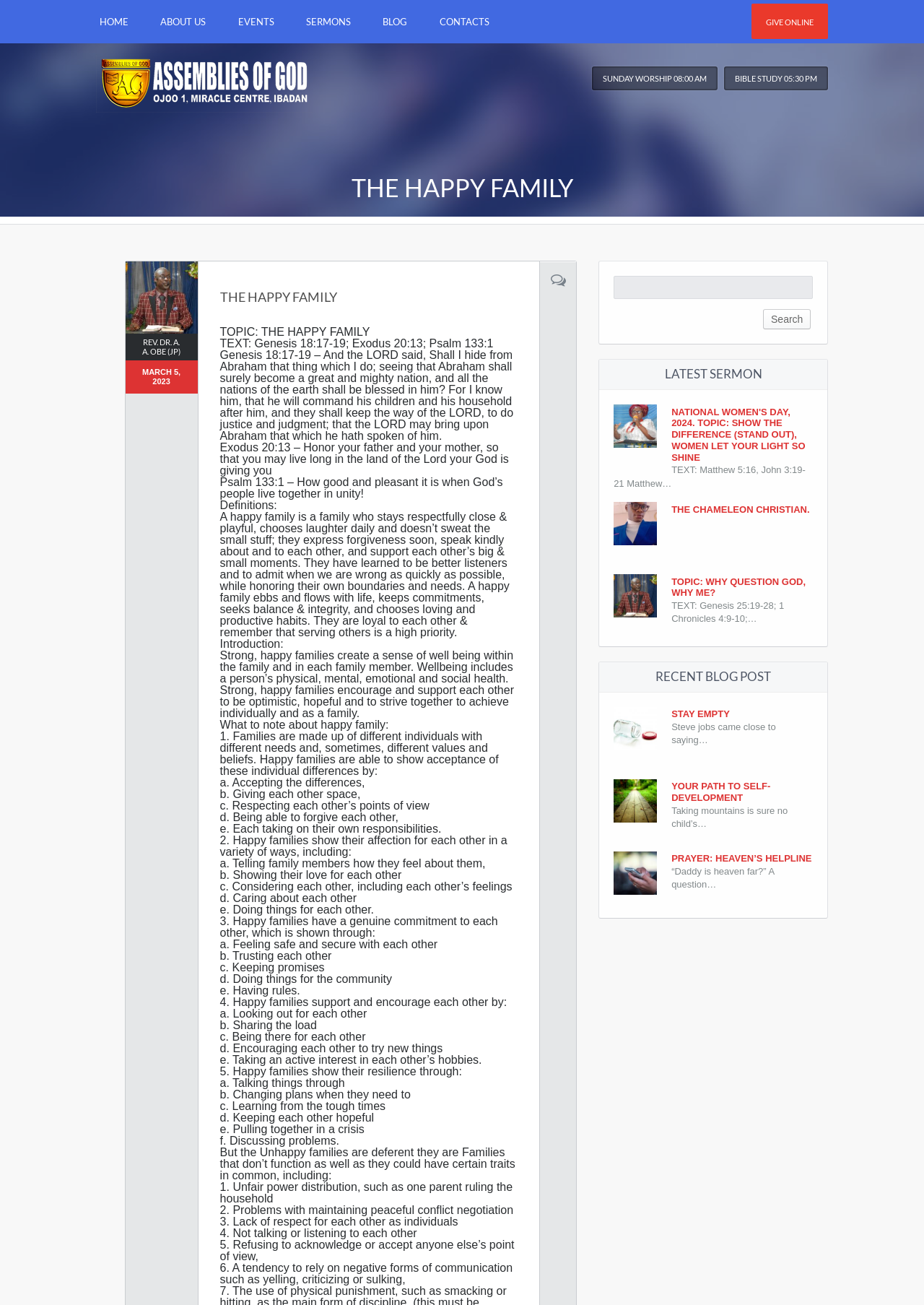Respond to the question below with a concise word or phrase:
What is the time of the Sunday worship?

08:00 AM